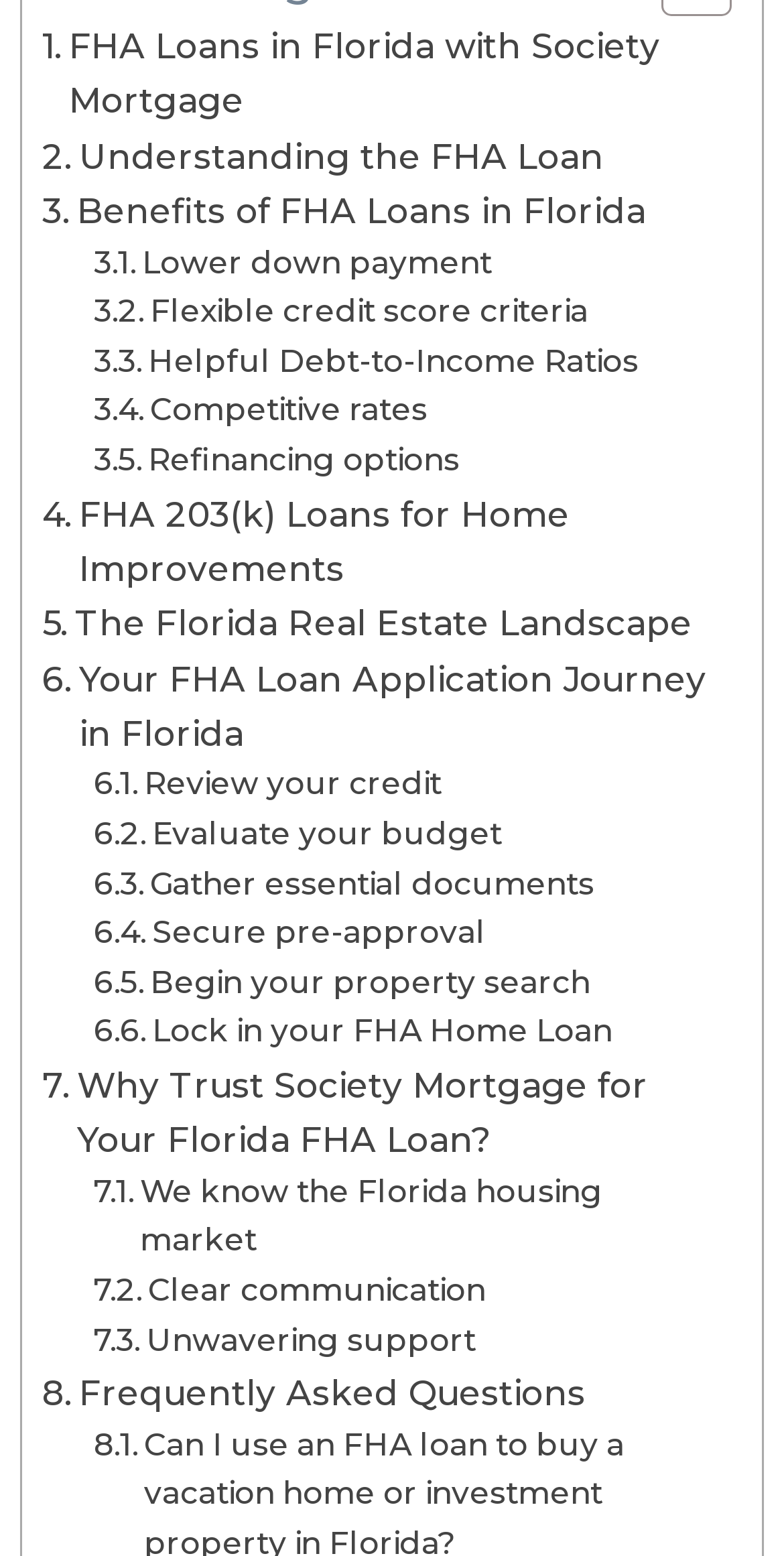Please provide the bounding box coordinates for the element that needs to be clicked to perform the following instruction: "Visit 'National Suicide Prevention Lifeline'". The coordinates should be given as four float numbers between 0 and 1, i.e., [left, top, right, bottom].

None